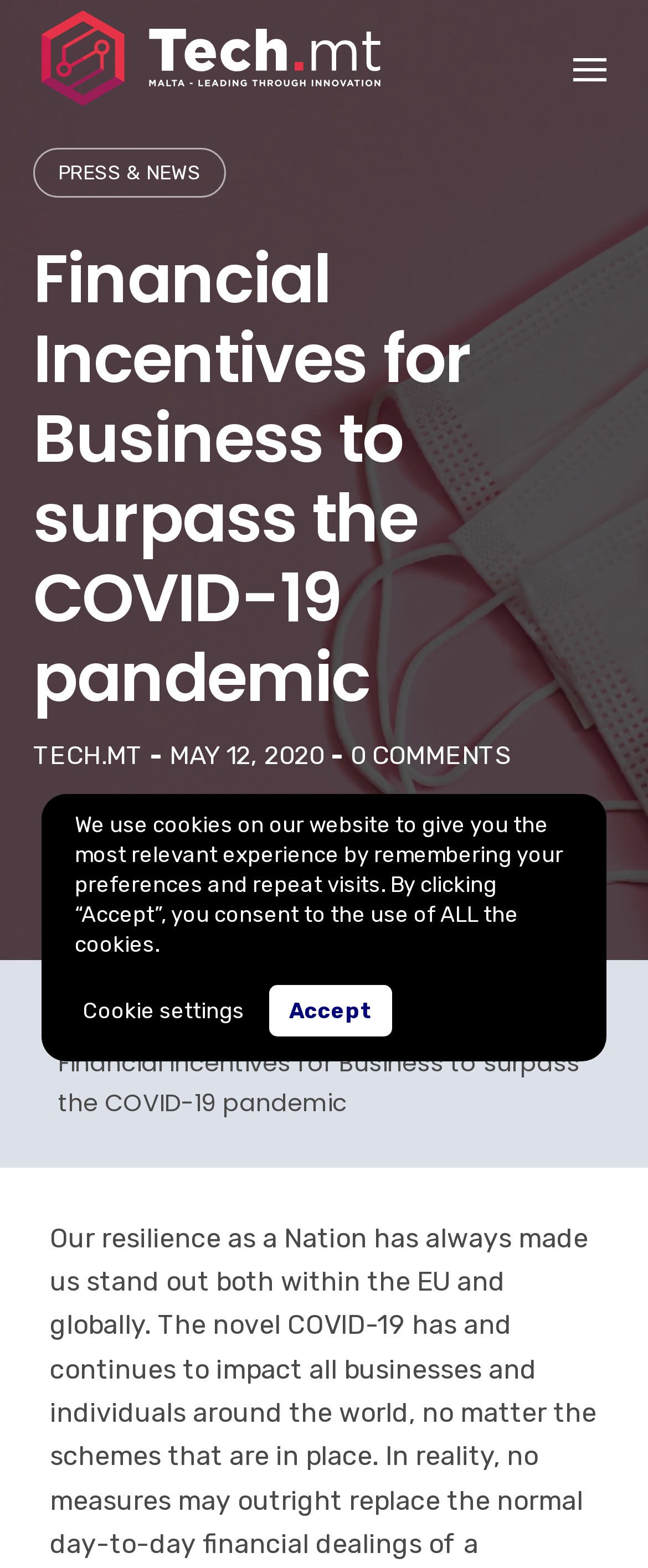Is there a button to toggle the full-screen menu?
Using the image provided, answer with just one word or phrase.

Yes